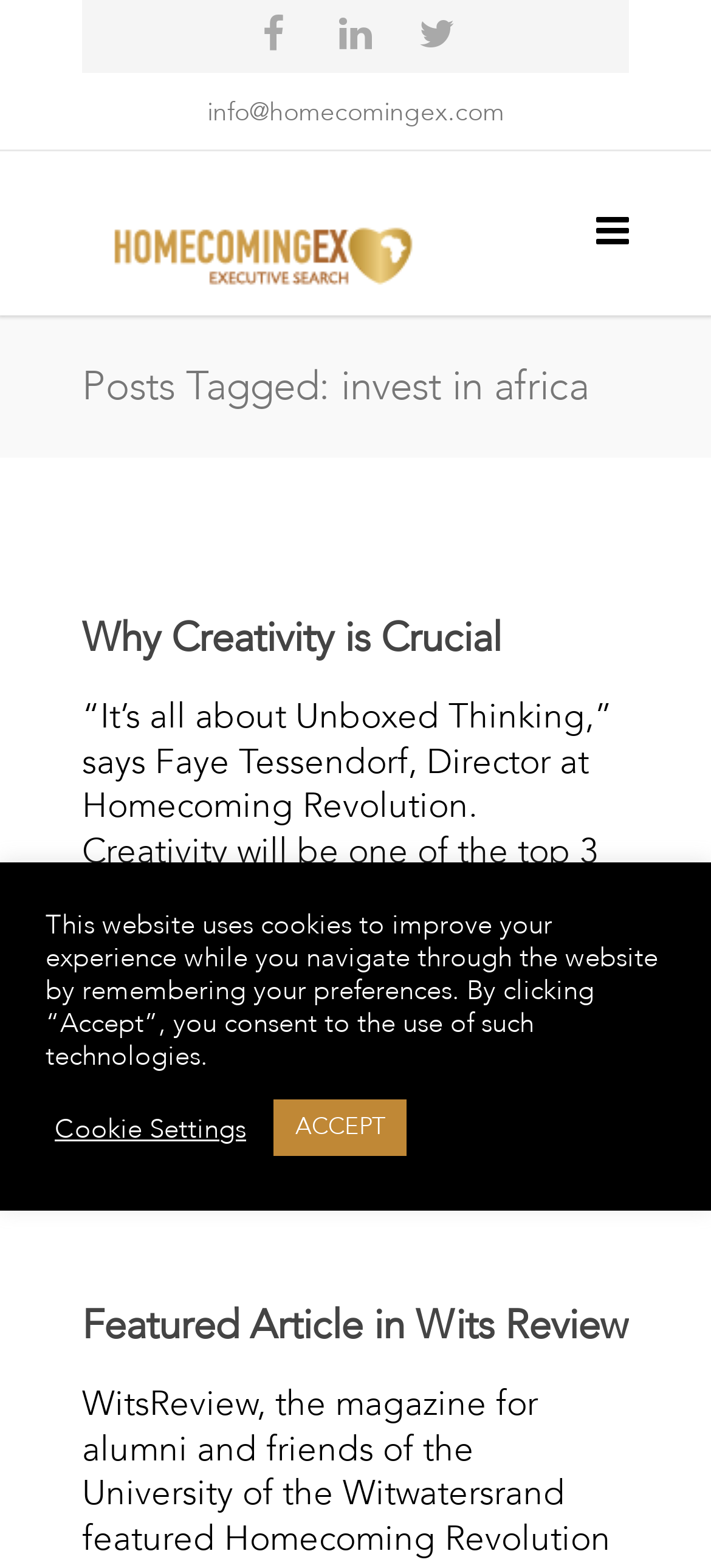Given the element description alt="HomecomingEx", specify the bounding box coordinates of the corresponding UI element in the format (top-left x, top-left y, bottom-right x, bottom-right y). All values must be between 0 and 1.

[0.115, 0.172, 0.628, 0.21]